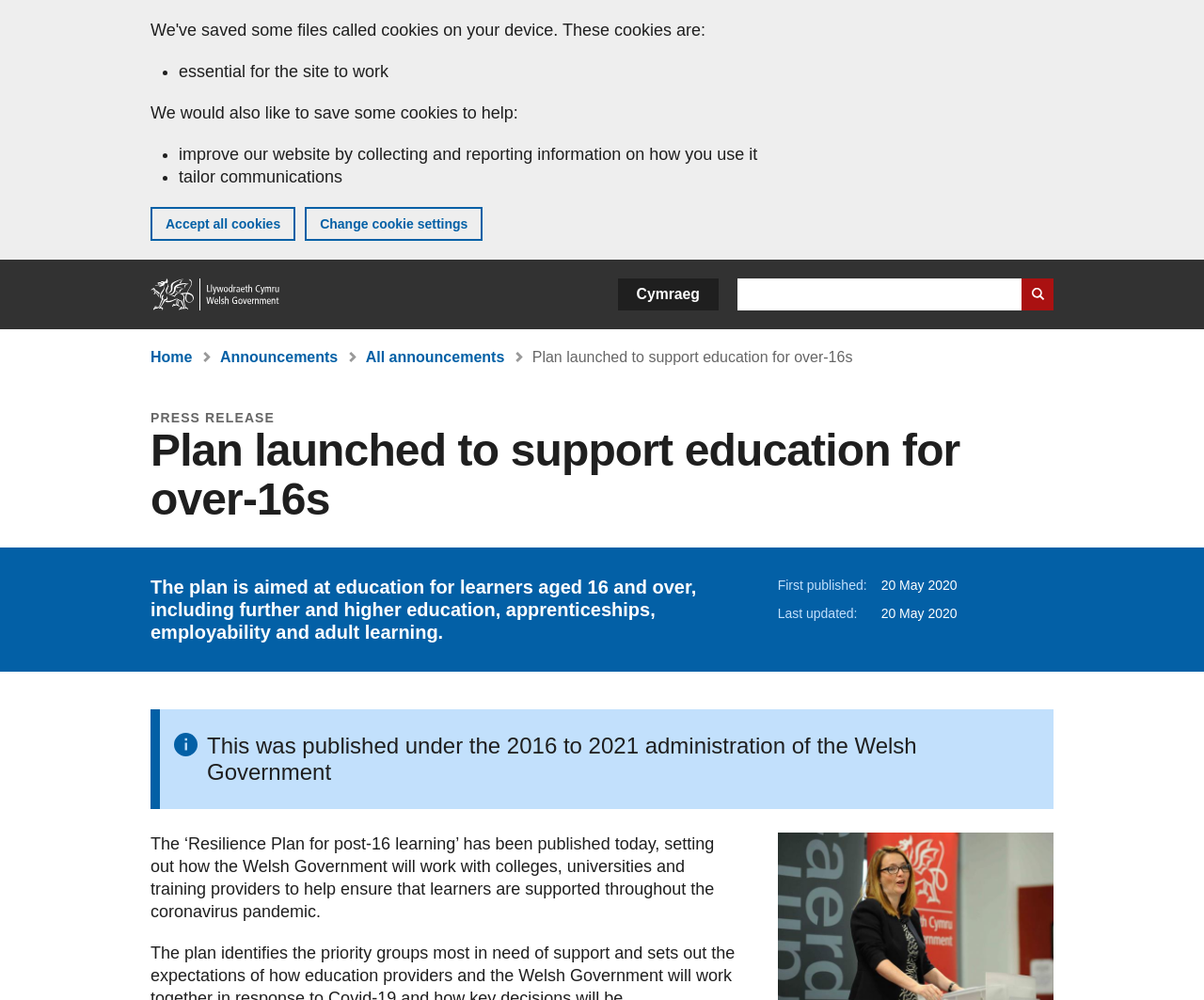What is the role of the Welsh Government in the plan?
Use the image to answer the question with a single word or phrase.

Work with colleges, universities and training providers